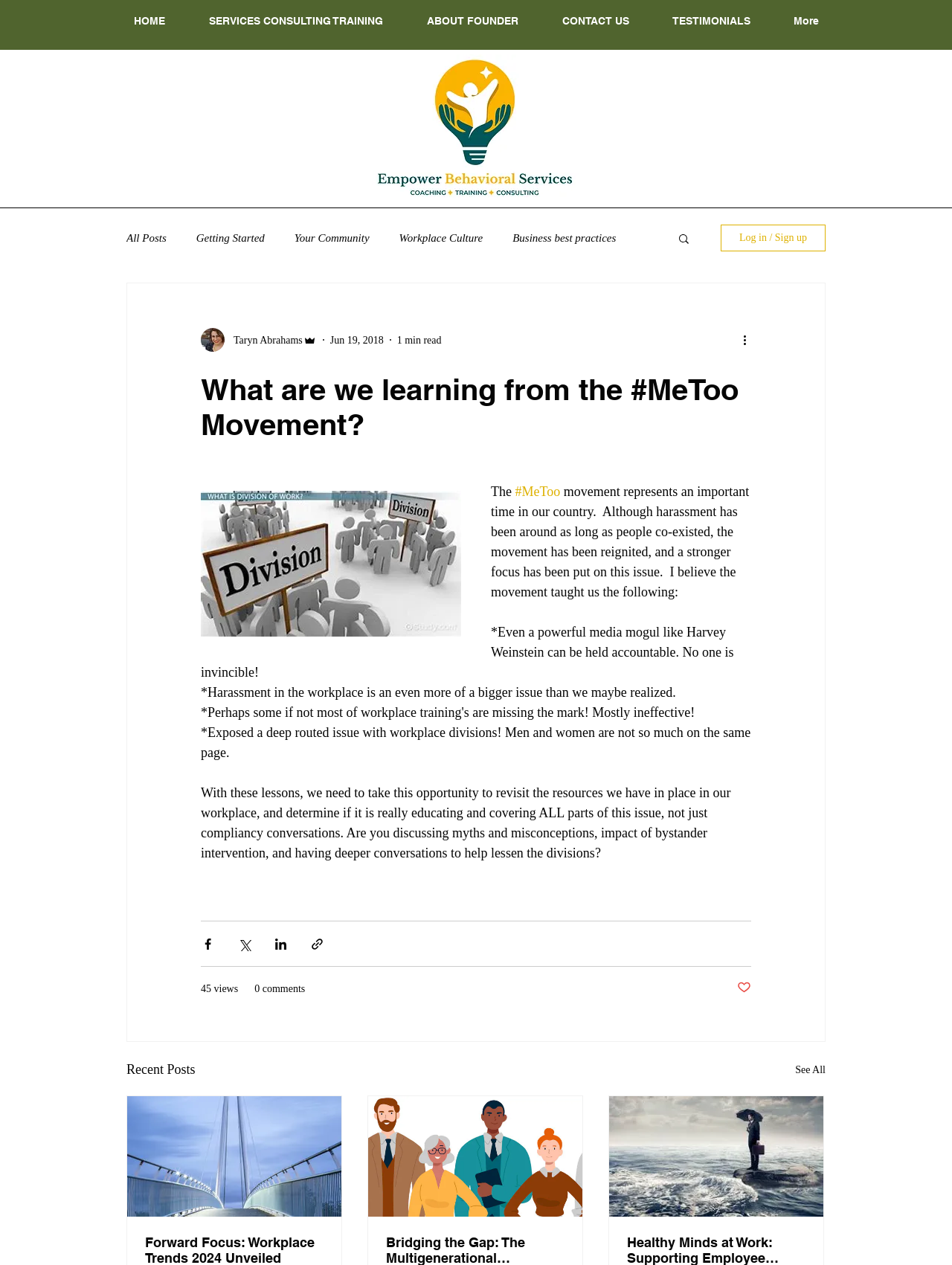Locate the bounding box of the UI element described by: "About Us" in the given webpage screenshot.

None